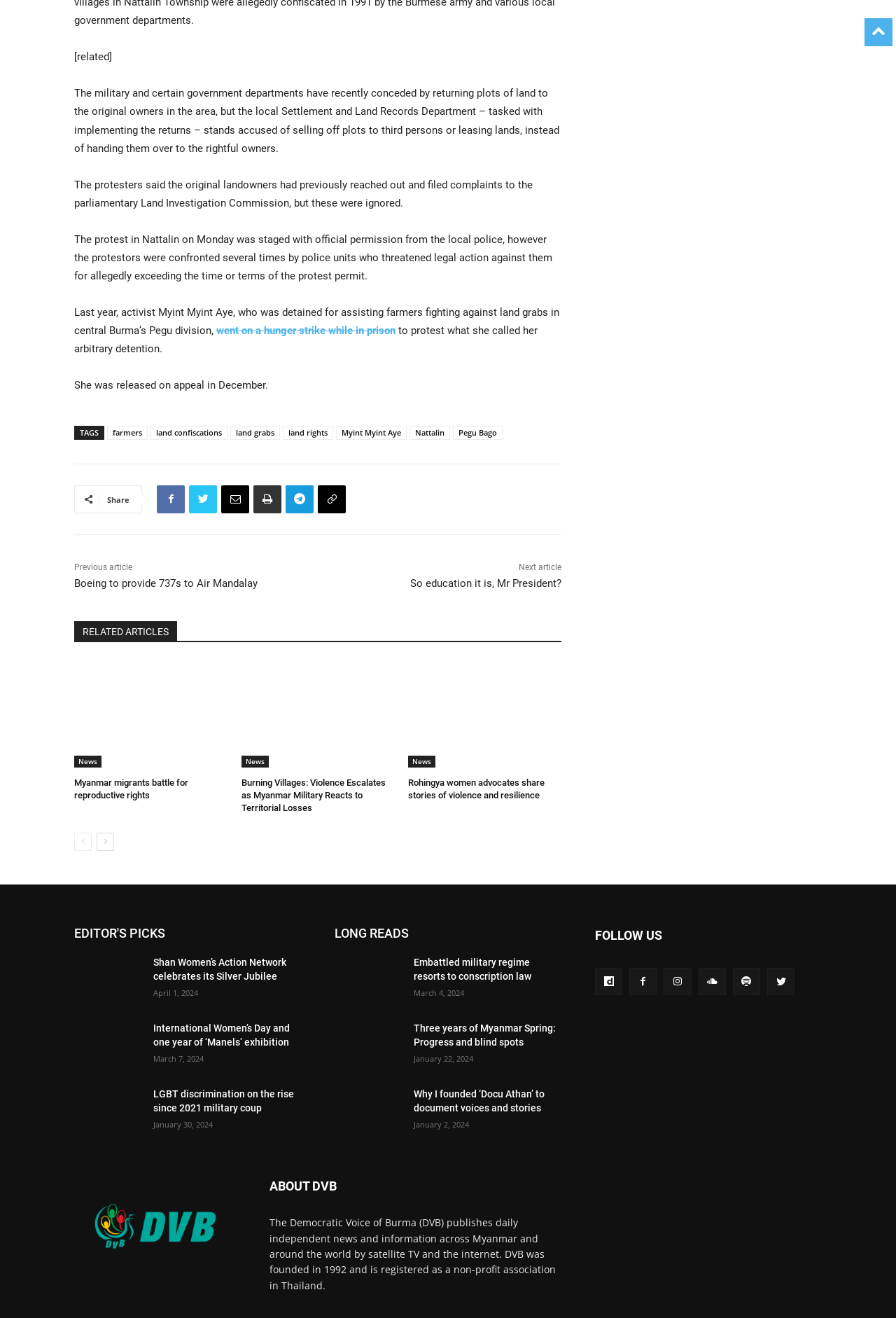Can you pinpoint the bounding box coordinates for the clickable element required for this instruction: "Share the article on social media"? The coordinates should be four float numbers between 0 and 1, i.e., [left, top, right, bottom].

[0.12, 0.375, 0.145, 0.383]